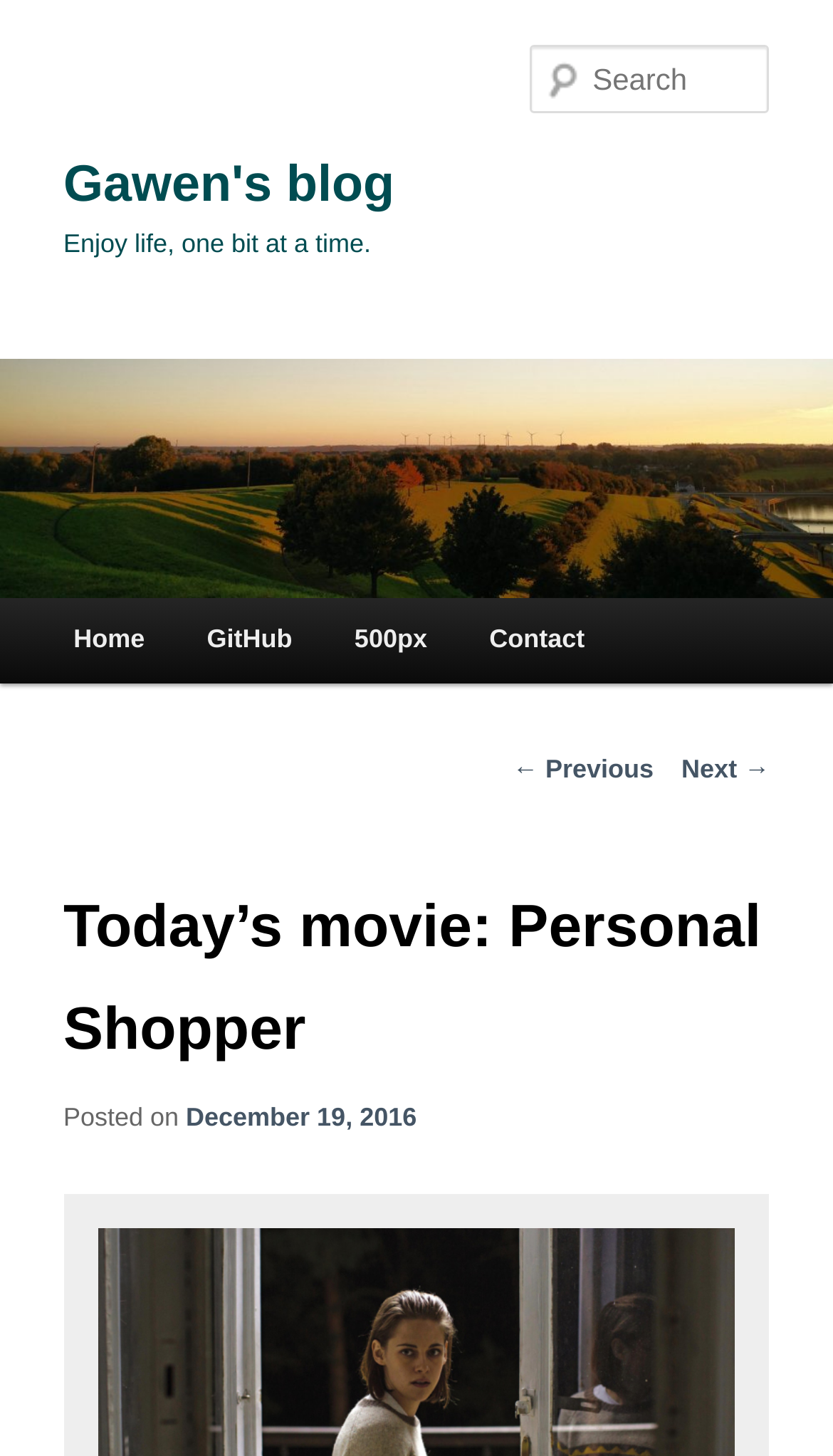Find the bounding box coordinates of the area to click in order to follow the instruction: "search for something".

[0.637, 0.031, 0.924, 0.078]